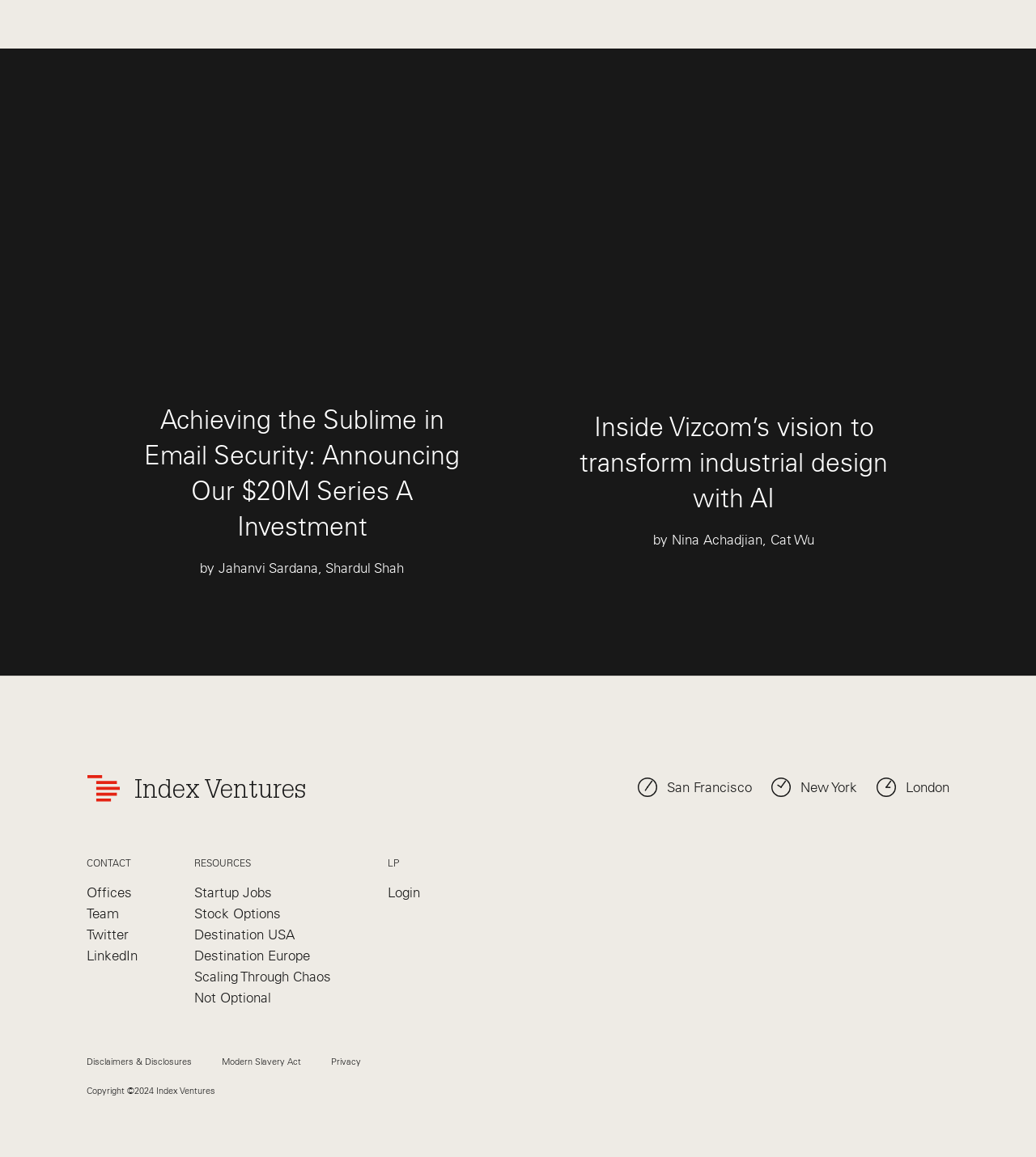Please provide the bounding box coordinates for the element that needs to be clicked to perform the instruction: "View startup jobs". The coordinates must consist of four float numbers between 0 and 1, formatted as [left, top, right, bottom].

[0.187, 0.764, 0.262, 0.778]